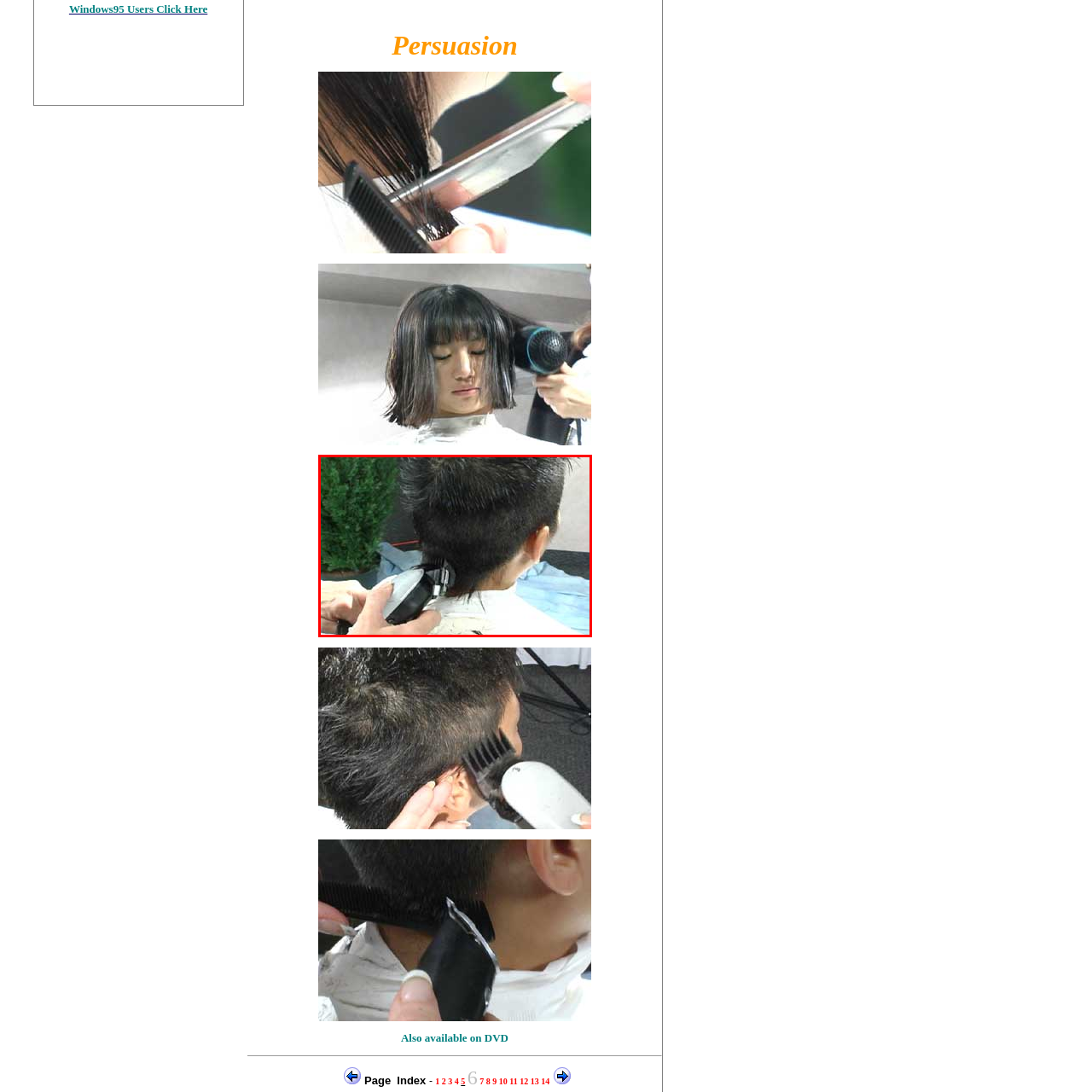Create a thorough description of the image portion outlined in red.

The image depicts a close-up view of a hair cutting session, focusing on the back of a person's head. A hairdresser is using an electric hair clipper to trim the hair, showcasing a short hairstyle with a slightly buzzed portion at the nape. The person receiving the haircut appears to be wearing a barber's cape, which is designed to keep hair clippings from falling onto their clothes. The background features a blurred green foliage, adding a touch of nature to the setting, while a light-colored drape is present beneath the person to collect hair. This image captures the essence of a professional grooming experience, highlighting the tools and techniques of hairstyling.